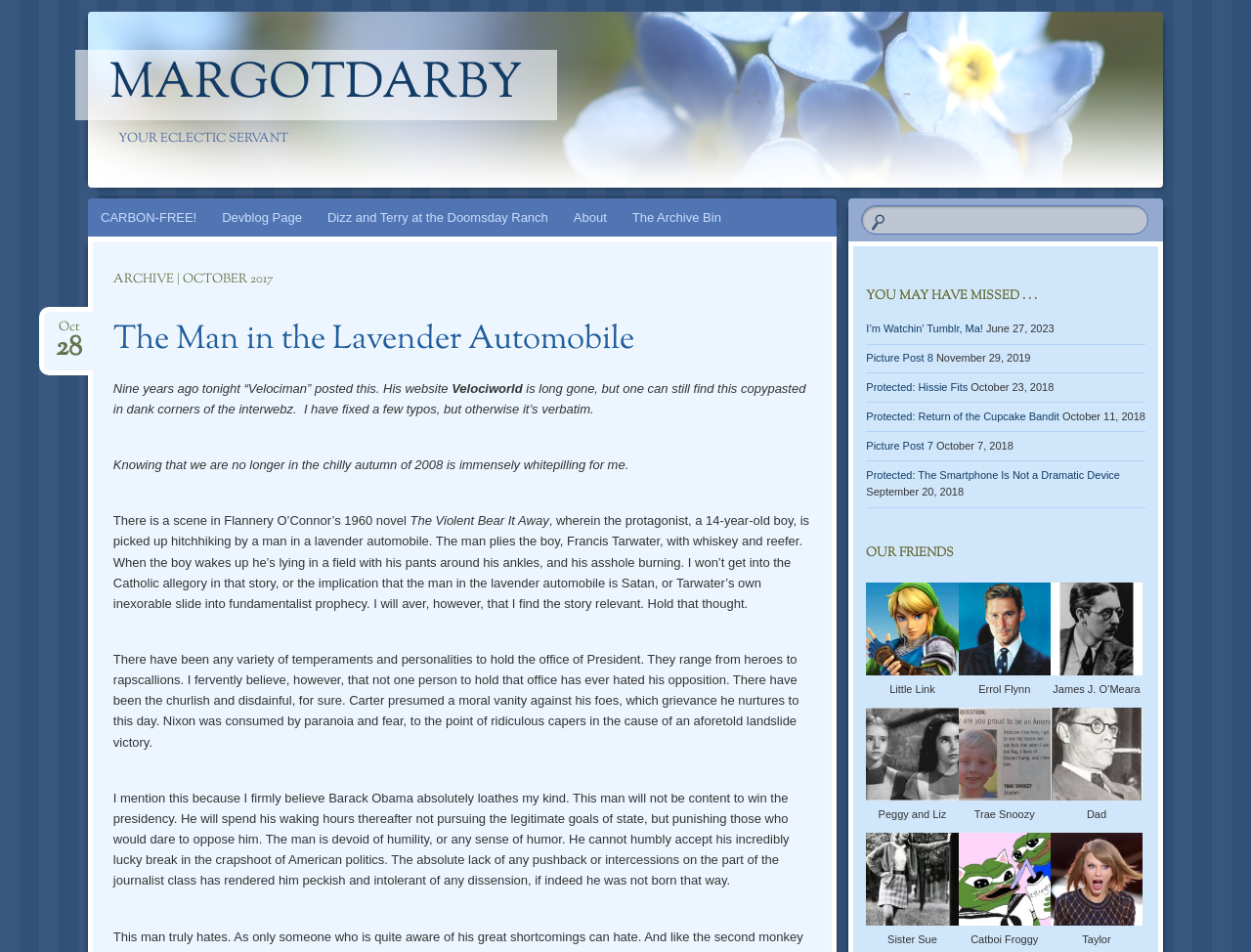Summarize the webpage in an elaborate manner.

This webpage appears to be a personal blog or journal, with a focus on writing and storytelling. At the top of the page, there is a heading that reads "MARGOTDARBY" and a subheading that says "YOUR ECLECTIC SERVANT". Below this, there are several links to different sections of the website, including "CARBON-FREE!", "Devblog Page", and "About".

The main content of the page is a long, narrative text that discusses a variety of topics, including politics, literature, and personal anecdotes. The text is divided into several paragraphs, with headings and subheadings that break up the content. There are also several links and images scattered throughout the text, which appear to be related to the topics being discussed.

To the right of the main content, there is a sidebar that contains a search bar, a list of links to other articles or posts, and a section titled "OUR FRIENDS" that features images and links to other websites or blogs. Below this, there is a section titled "YOU MAY HAVE MISSED..." that lists several links to other articles or posts, along with their publication dates.

Overall, the webpage has a cluttered but eclectic feel, with a mix of different fonts, colors, and layouts that give it a personal and handmade quality.